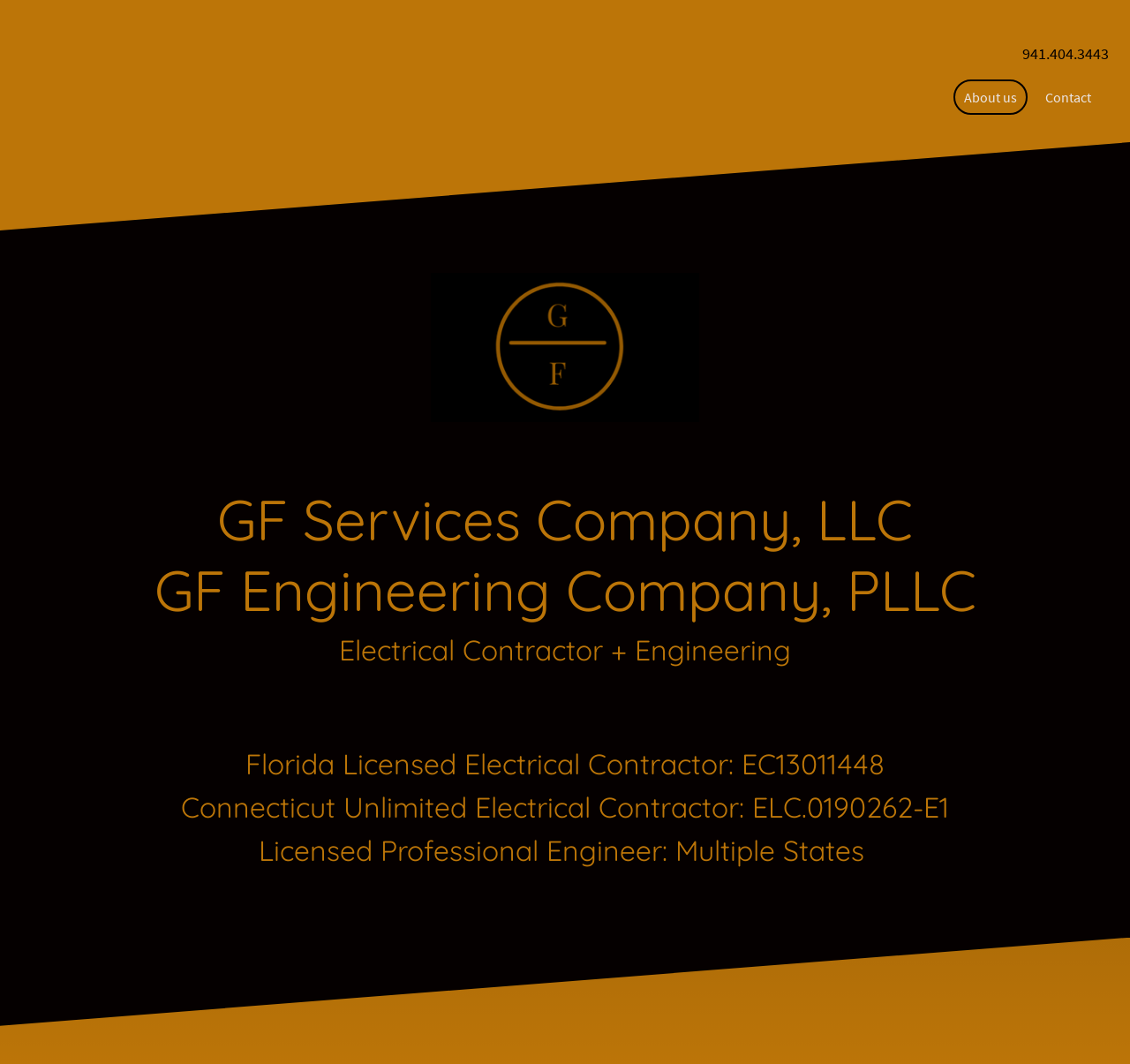Provide a thorough description of this webpage.

The webpage is about "About us" and appears to be a company profile page. At the top right corner, there are two phone numbers, "941.404.3443", and two links, "About us" and "Contact", placed side by side. 

Below these links, there is a company logo image, taking up about a quarter of the page's width, positioned slightly to the left of the center. 

To the right of the logo, there is a heading that spans almost the entire width of the page, which reads "GF Services Company, LLC GF Engineering Company, PLLC Electrical Contractor + Engineering". This heading has a smaller text " " attached to the end.

Below this heading, there is another heading that also spans almost the entire width of the page, which reads "Florida Licensed Electrical Contractor: EC13011448 Connecticut Unlimited Electrical Contractor: ELC.0190262-E1 Licensed Professional Engineer: Multiple States". This heading also has a smaller text " " attached to the end.